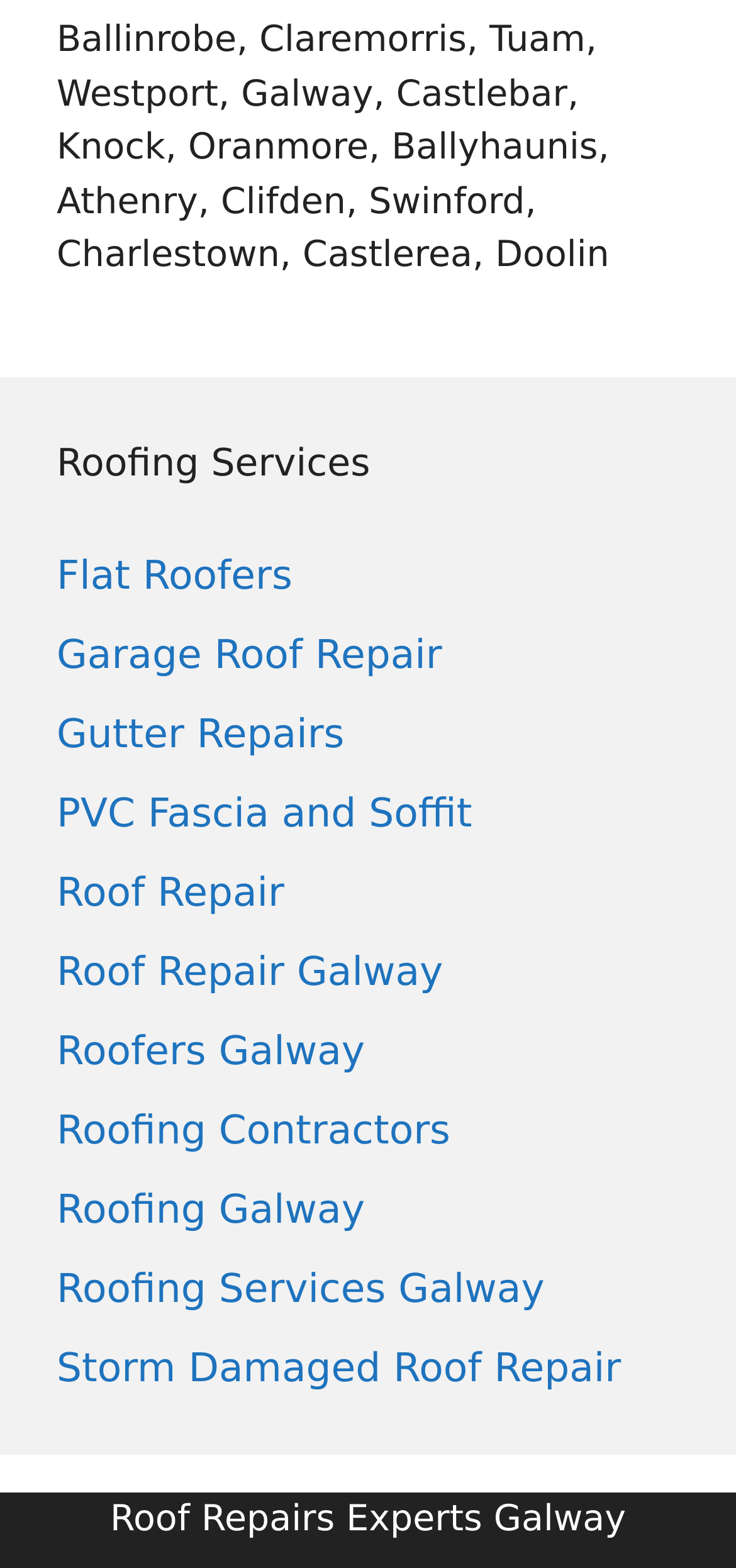What is the expertise of the company?
Observe the image and answer the question with a one-word or short phrase response.

Roof repairs